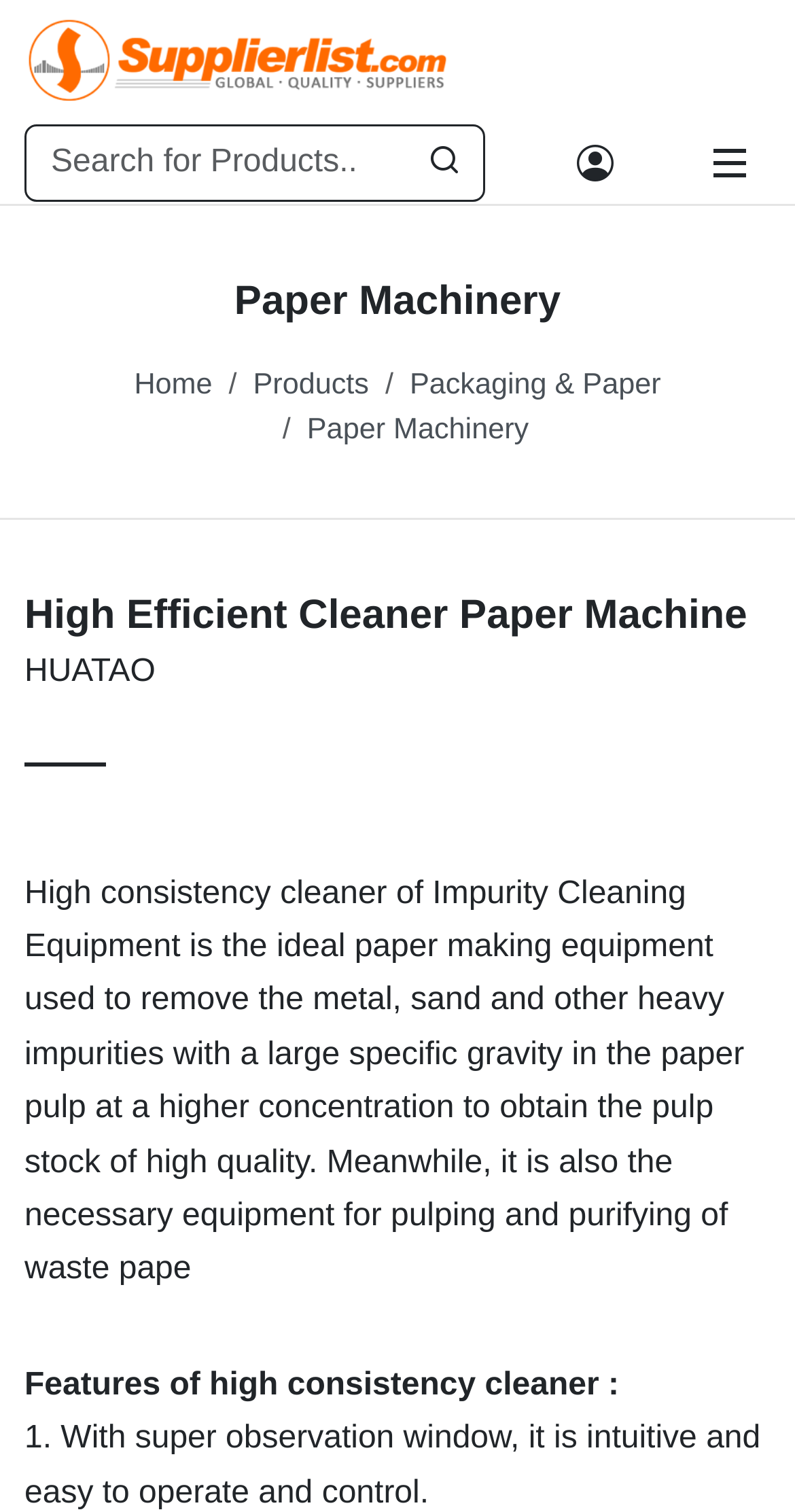Determine the bounding box coordinates for the HTML element mentioned in the following description: "name="s" placeholder="Search for Products.."". The coordinates should be a list of four floats ranging from 0 to 1, represented as [left, top, right, bottom].

[0.031, 0.082, 0.61, 0.133]